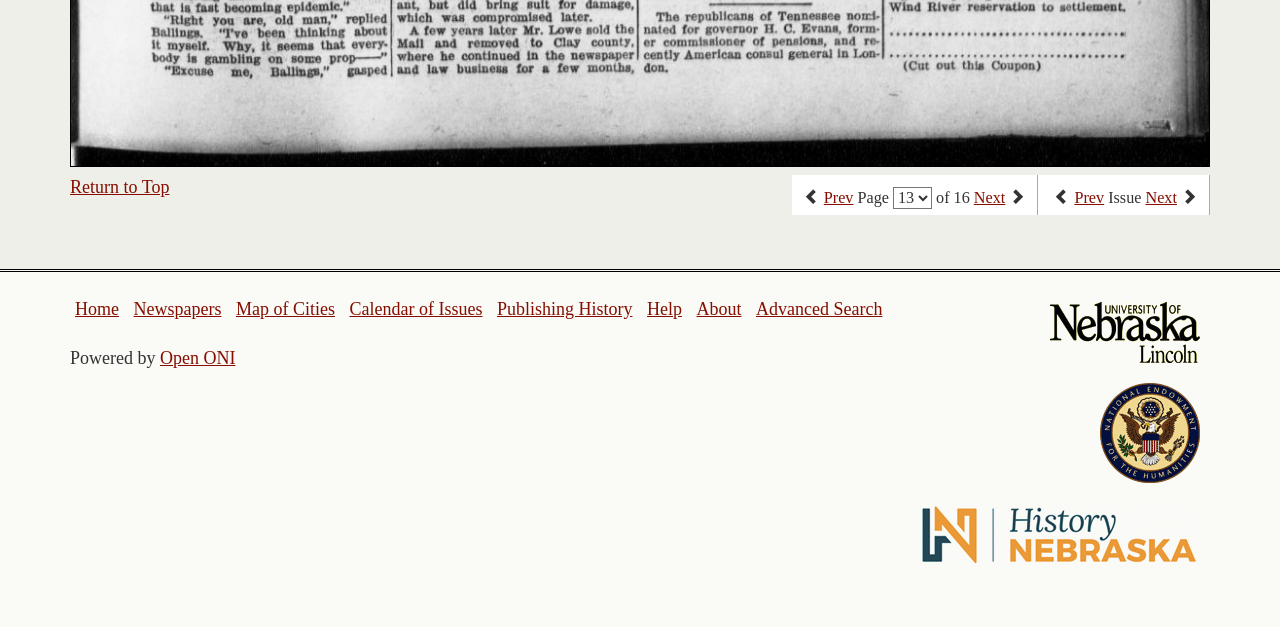Determine the bounding box coordinates of the clickable element necessary to fulfill the instruction: "go to home". Provide the coordinates as four float numbers within the 0 to 1 range, i.e., [left, top, right, bottom].

[0.059, 0.477, 0.093, 0.509]